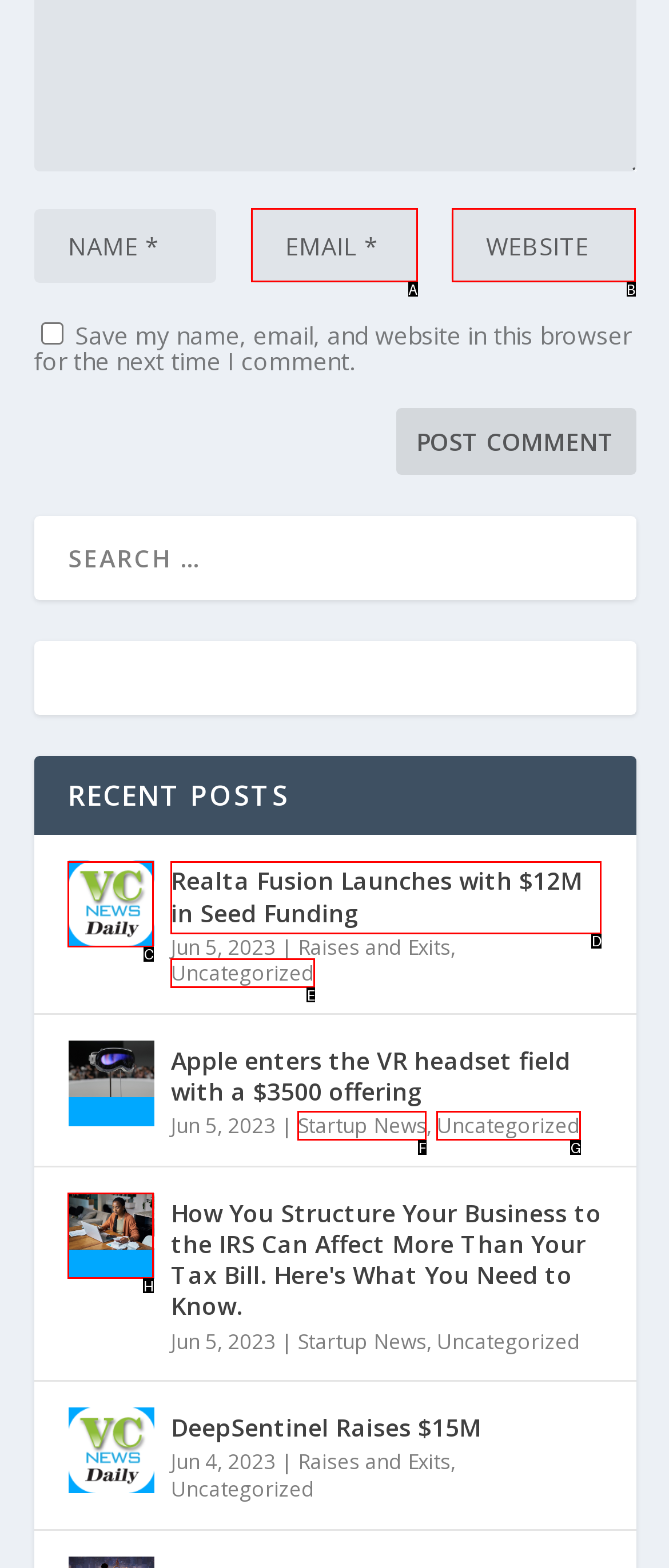From the description: Startup News, identify the option that best matches and reply with the letter of that option directly.

F